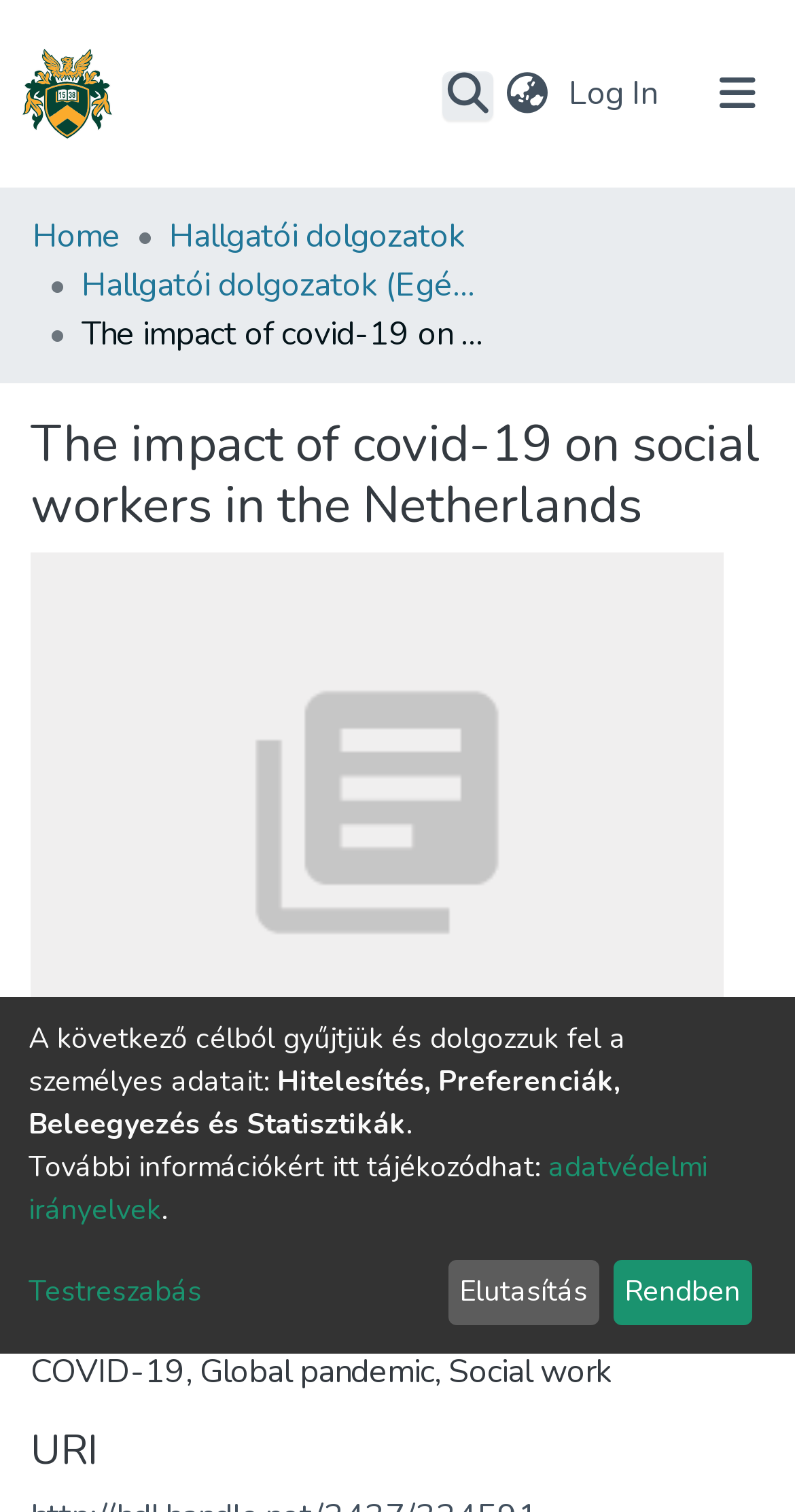Find the bounding box coordinates of the element to click in order to complete the given instruction: "Search for something."

[0.544, 0.034, 0.621, 0.086]